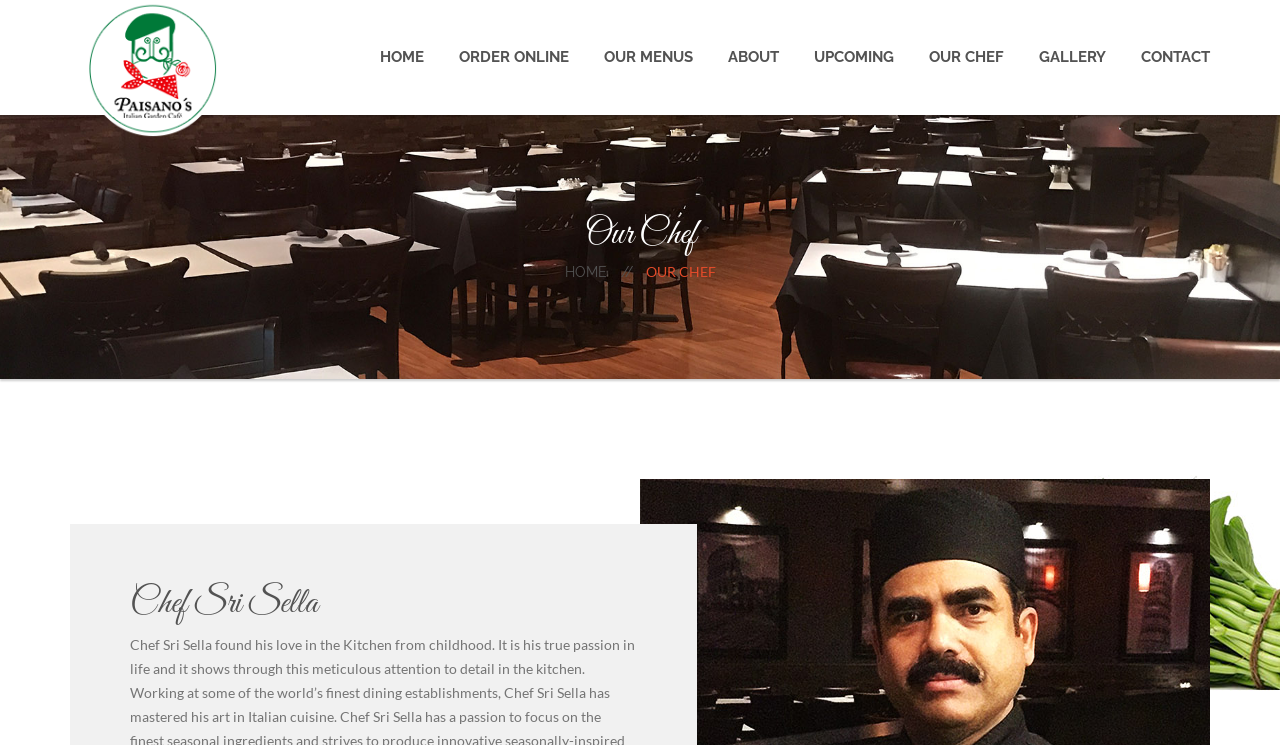Please find the bounding box coordinates of the element that needs to be clicked to perform the following instruction: "read about OUR CHEF". The bounding box coordinates should be four float numbers between 0 and 1, represented as [left, top, right, bottom].

[0.055, 0.289, 0.945, 0.342]